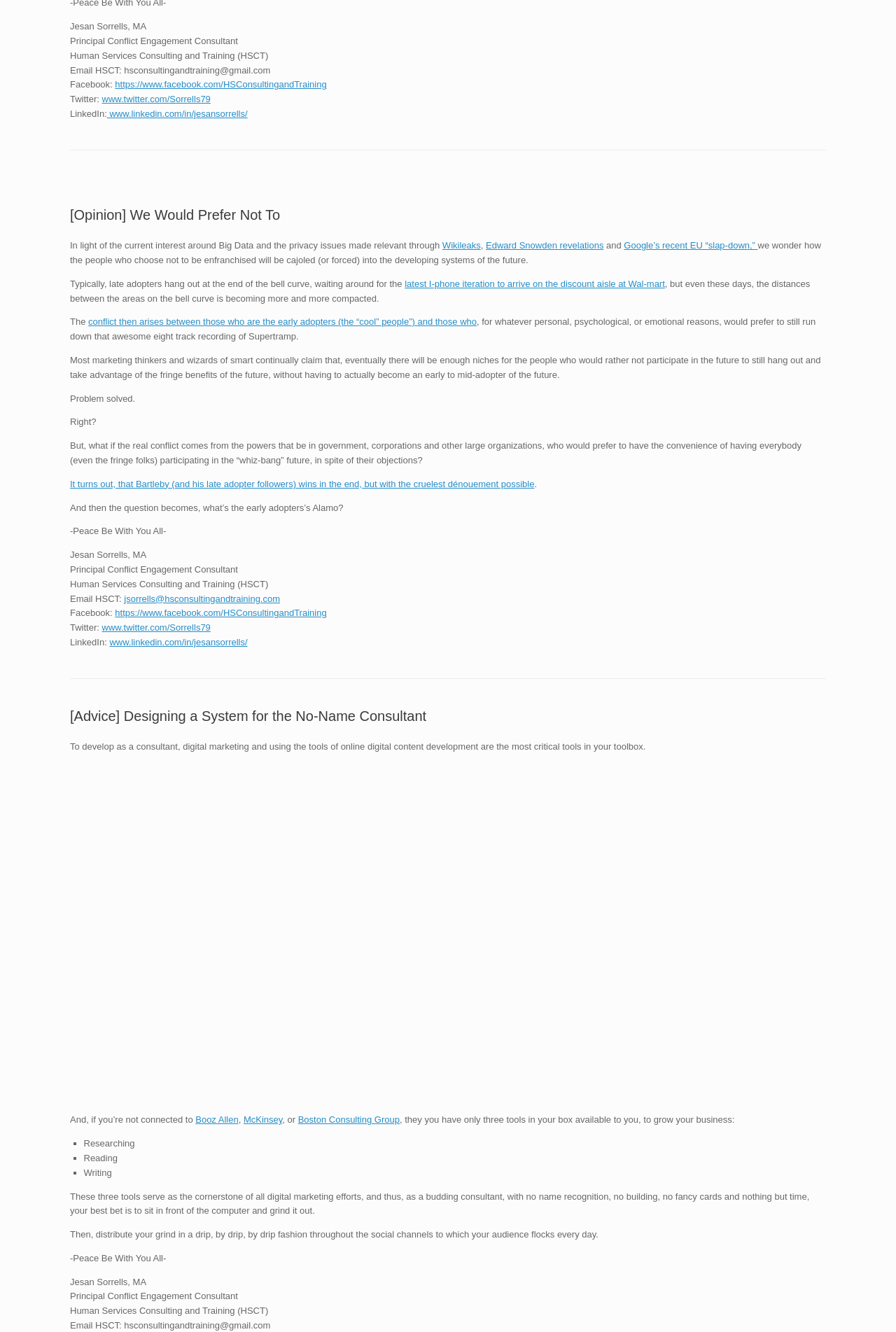Using the provided element description: "Booz Allen", determine the bounding box coordinates of the corresponding UI element in the screenshot.

[0.218, 0.837, 0.266, 0.845]